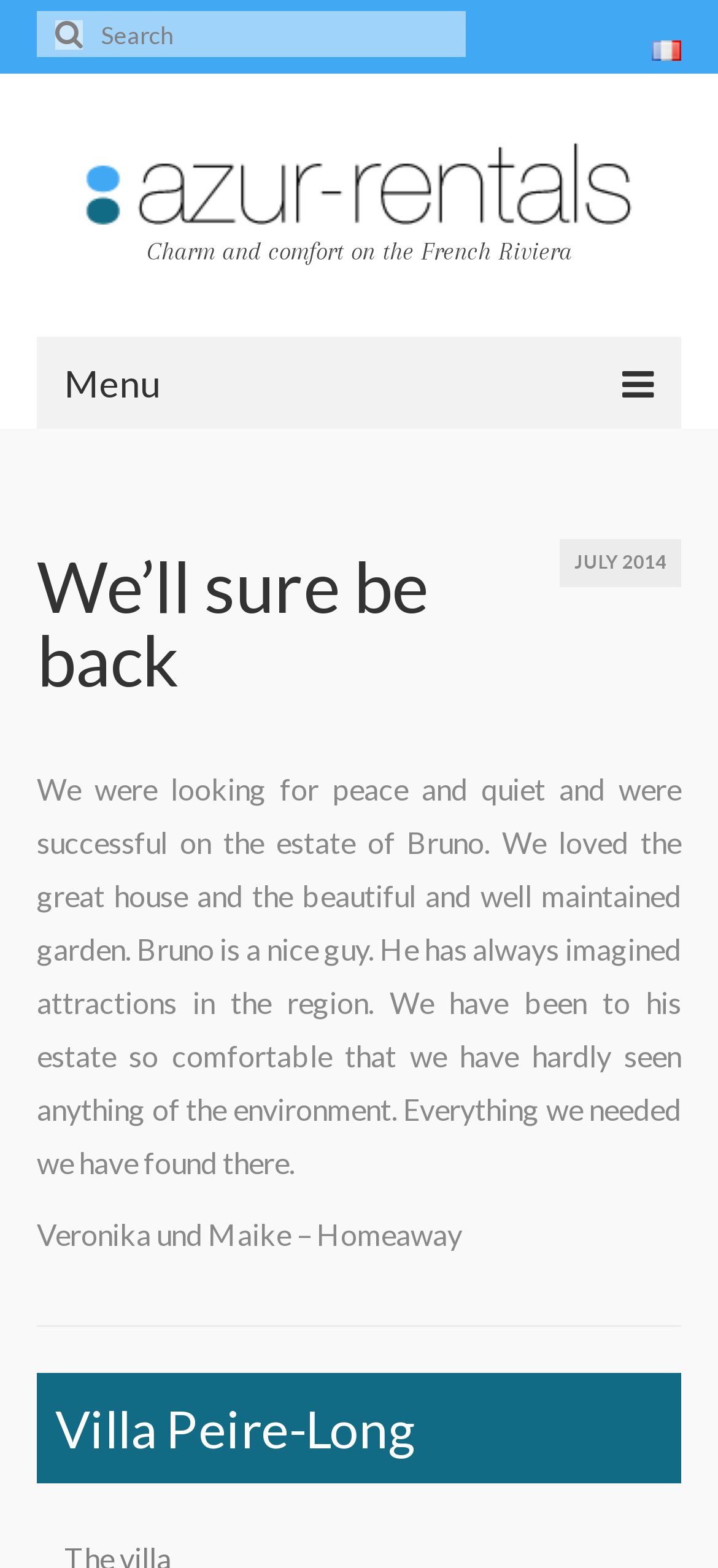What is the purpose of the search box?
Refer to the image and give a detailed answer to the query.

I inferred the purpose of the search box by its location and design. It is a textbox with a search button, which suggests that it is meant for searching the website.